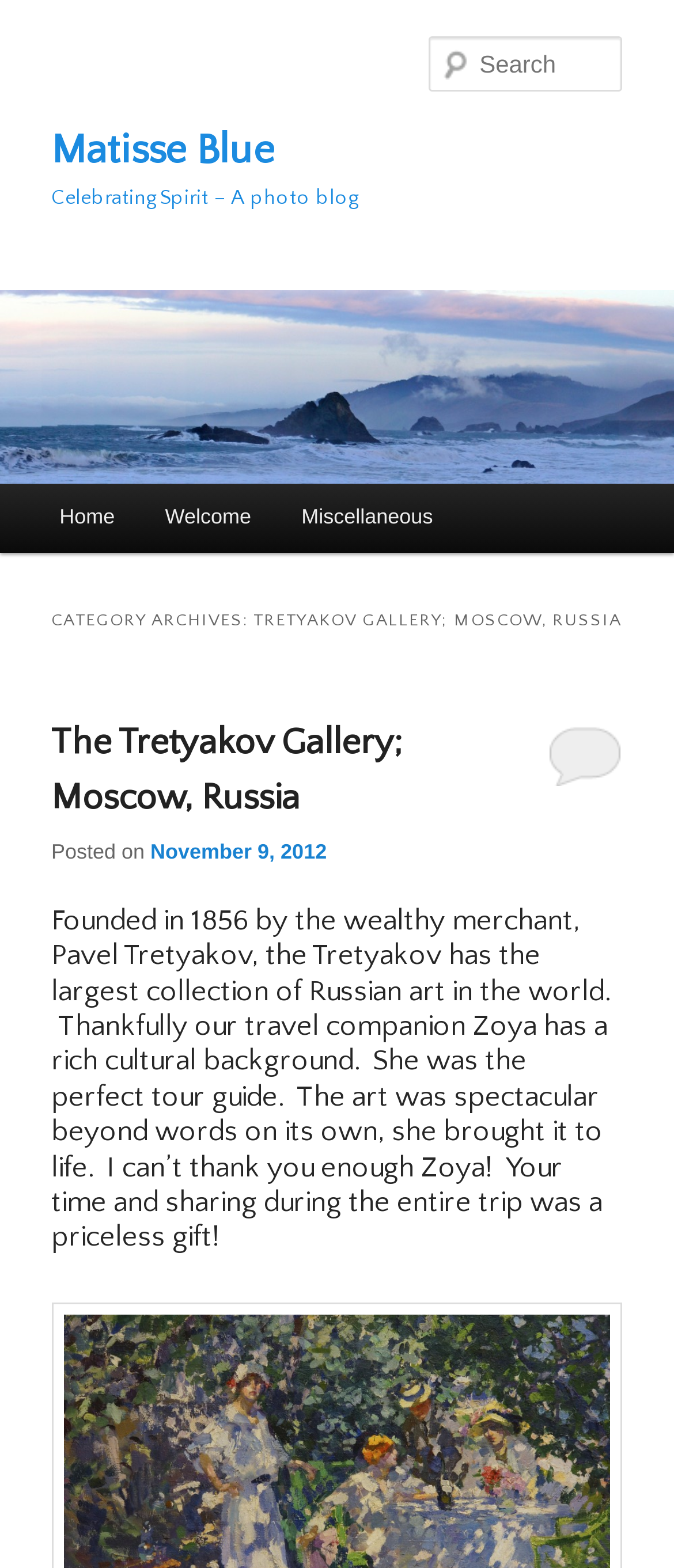Answer with a single word or phrase: 
What is the date of the post?

November 9, 2012